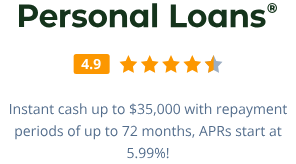What is the starting interest rate for the personal loans?
Use the image to give a comprehensive and detailed response to the question.

The answer can be found in the text that highlights the benefits of the personal loan service, which states that the interest rates start at 5.99%.